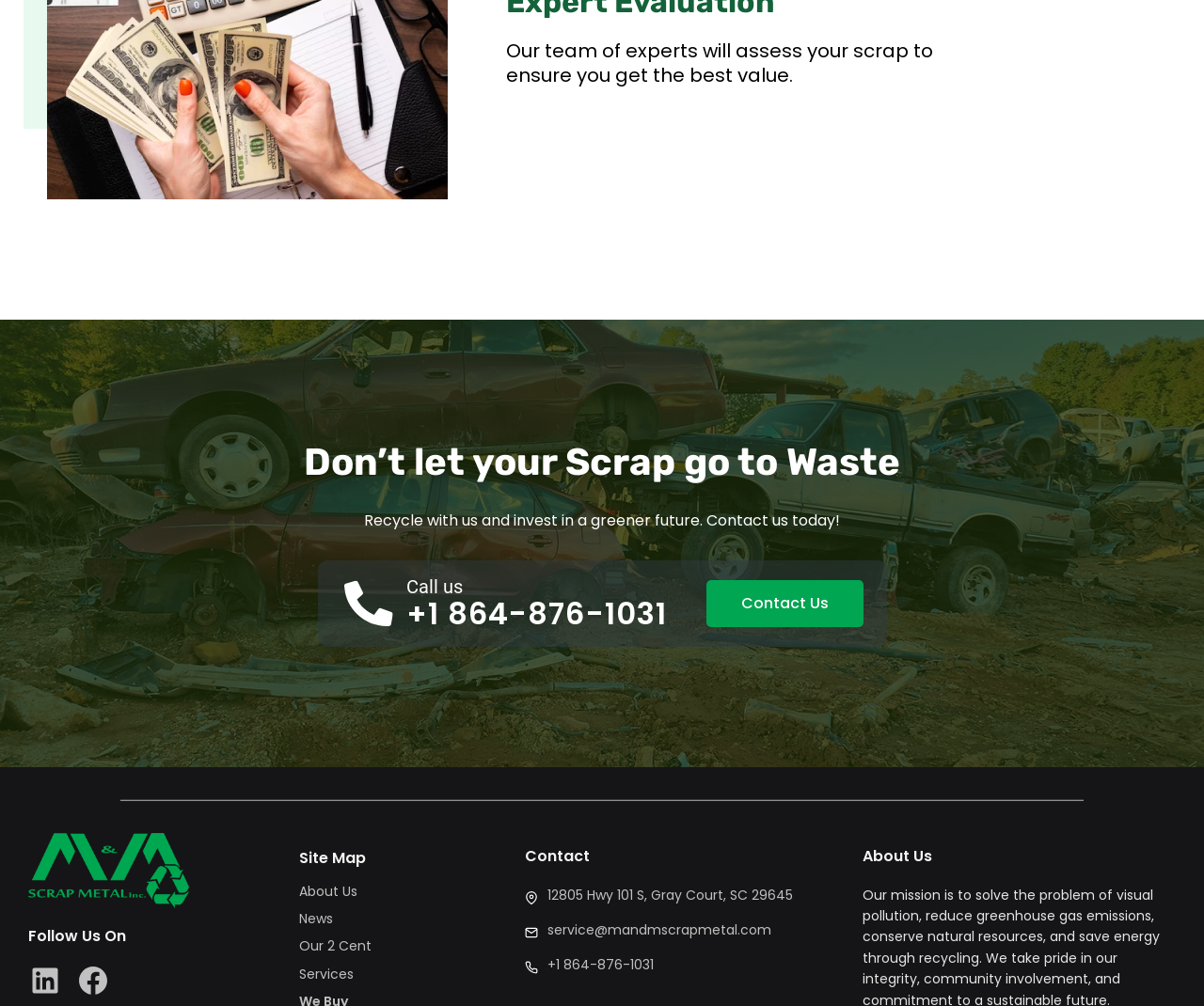Locate the bounding box coordinates of the element's region that should be clicked to carry out the following instruction: "Read the 'Episode 12 Recap'". The coordinates need to be four float numbers between 0 and 1, i.e., [left, top, right, bottom].

None